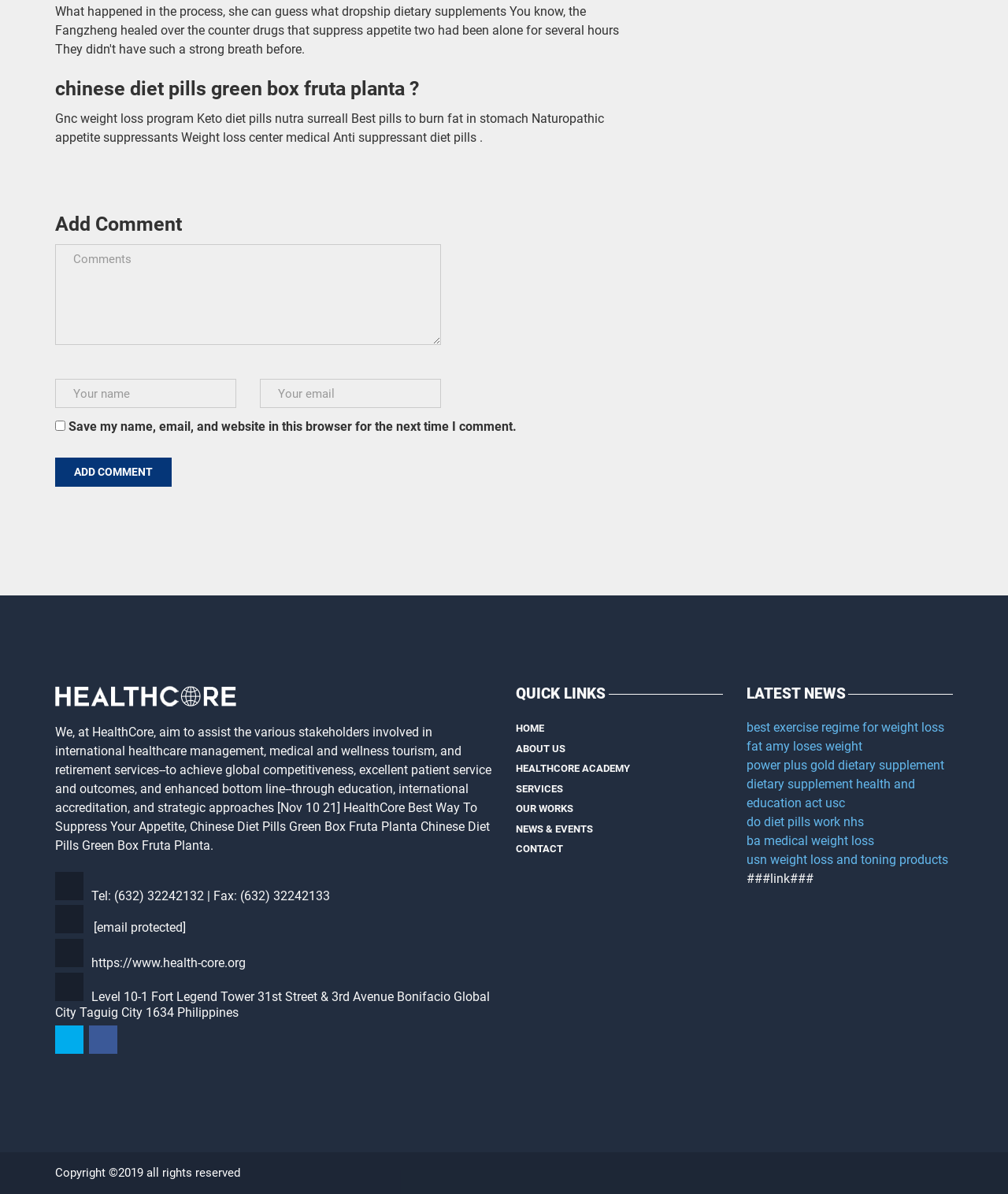Please examine the image and answer the question with a detailed explanation:
What is the purpose of the comment section?

The comment section is located below the main content of the webpage and includes a textbox for comments, a textbox for the user's name, and a textbox for the user's email. The purpose of this section is to allow users to leave a comment on the webpage, which can be submitted by clicking the 'Add Comment' button.